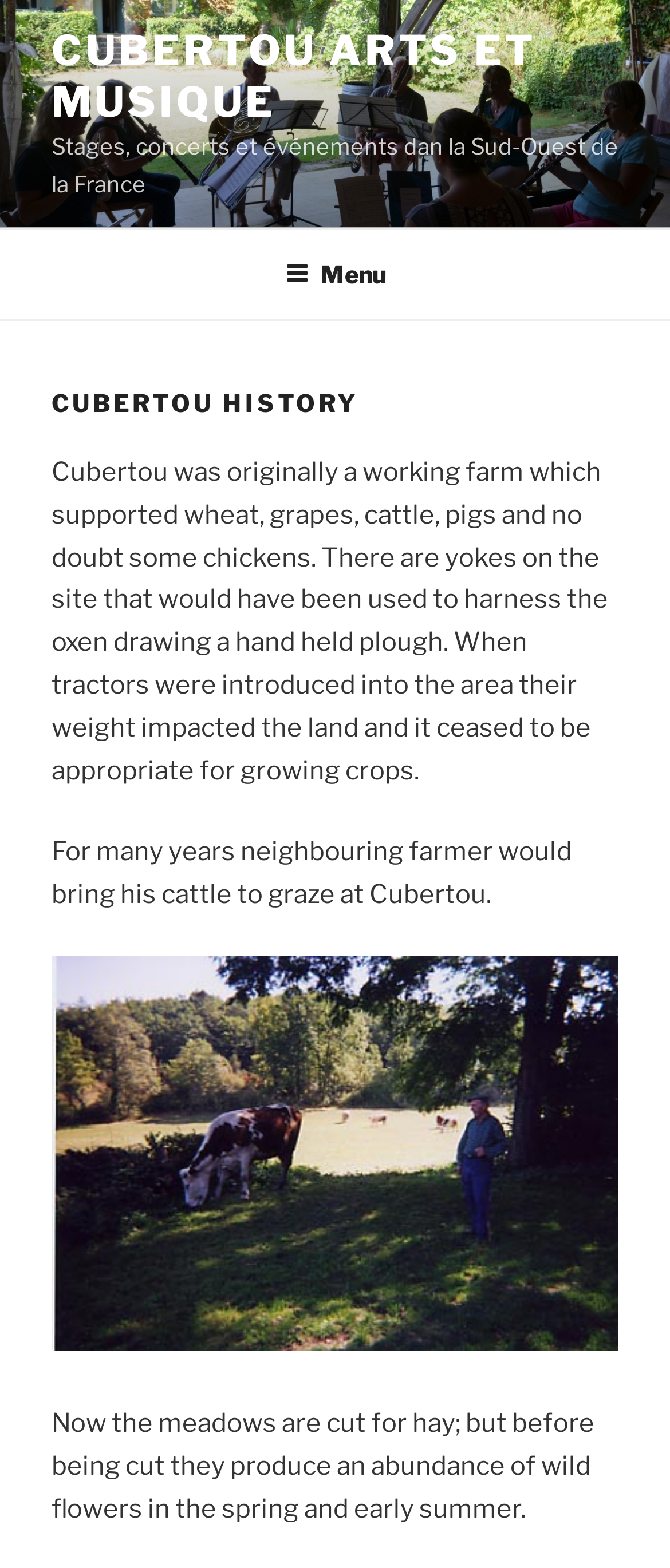Give a comprehensive overview of the webpage, including key elements.

The webpage is about Cubertou History and its connection to Cubertou Arts et Musique. At the top, there is a prominent link to "CUBERTOU ARTS ET MUSIQUE" followed by a brief description of the organization, stating that it hosts stages, concerts, and events in the southwest of France.

Below this introduction, there is a top menu navigation bar that spans the entire width of the page. Within this menu, there is a button labeled "Menu" that, when expanded, reveals a dropdown menu.

The main content of the page is divided into sections, with a heading "CUBERTOU HISTORY" at the top. The first section describes the history of Cubertou, which was originally a working farm that supported various crops and livestock. The text explains how the farm's activities changed over time, with the introduction of tractors making it unsuitable for growing crops.

The next section continues the story, mentioning how neighboring farmers would bring their cattle to graze at Cubertou. There is also an unidentified link, possibly leading to more information or resources.

The final section describes the current state of the meadows, which are now cut for hay and produce an abundance of wildflowers in the spring and early summer.